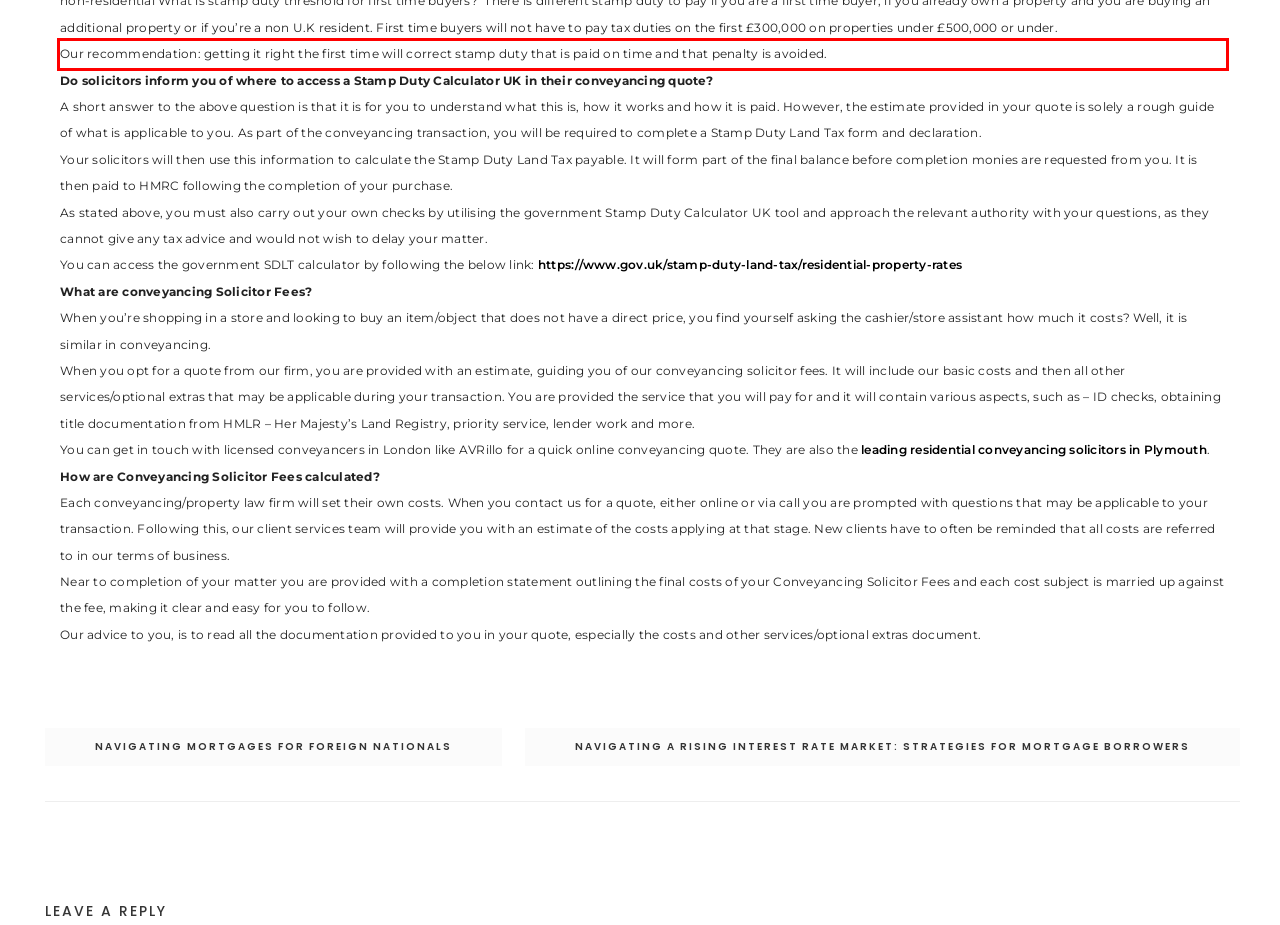Given a screenshot of a webpage with a red bounding box, extract the text content from the UI element inside the red bounding box.

Our recommendation: getting it right the first time will correct stamp duty that is paid on time and that penalty is avoided.